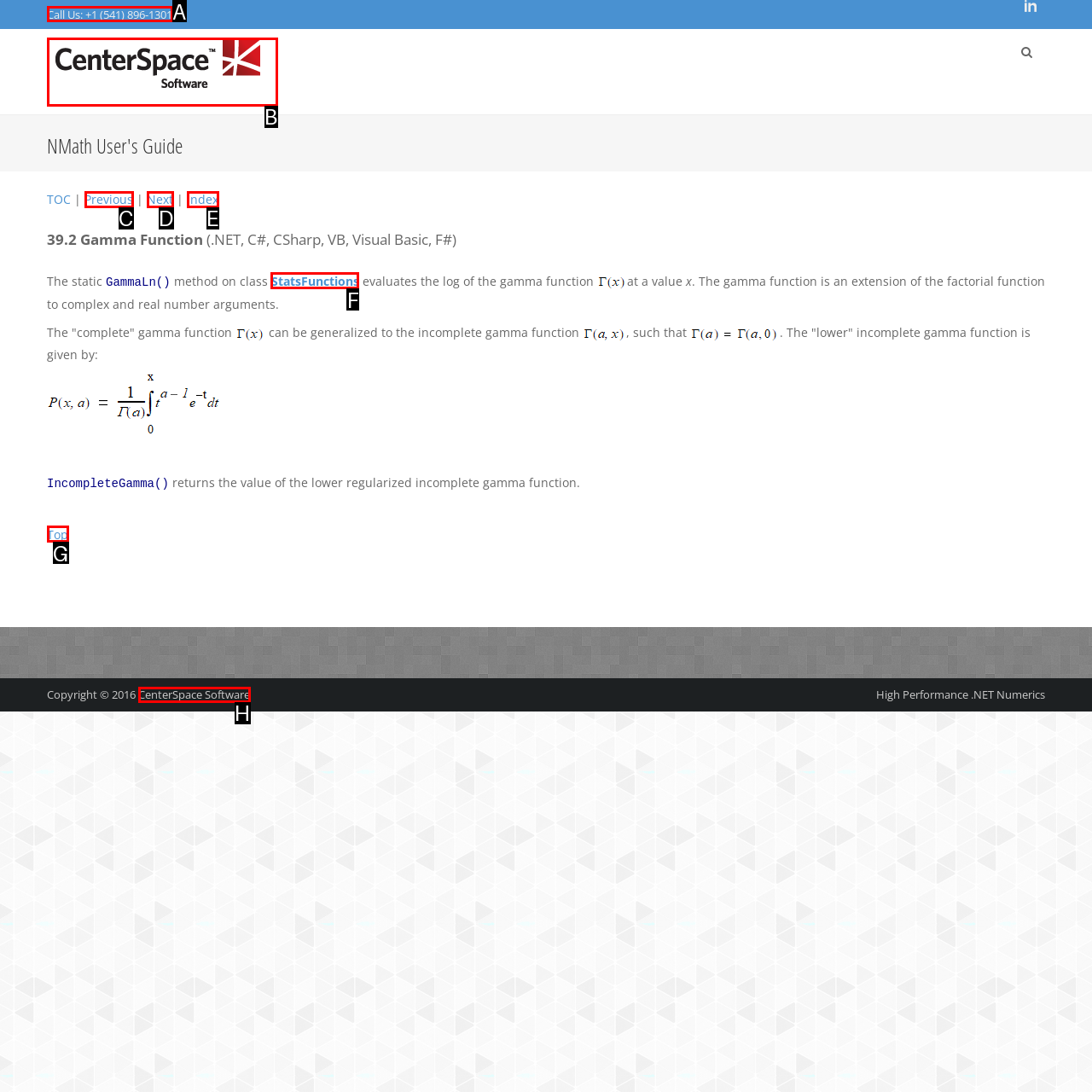For the given instruction: Call the phone number, determine which boxed UI element should be clicked. Answer with the letter of the corresponding option directly.

A